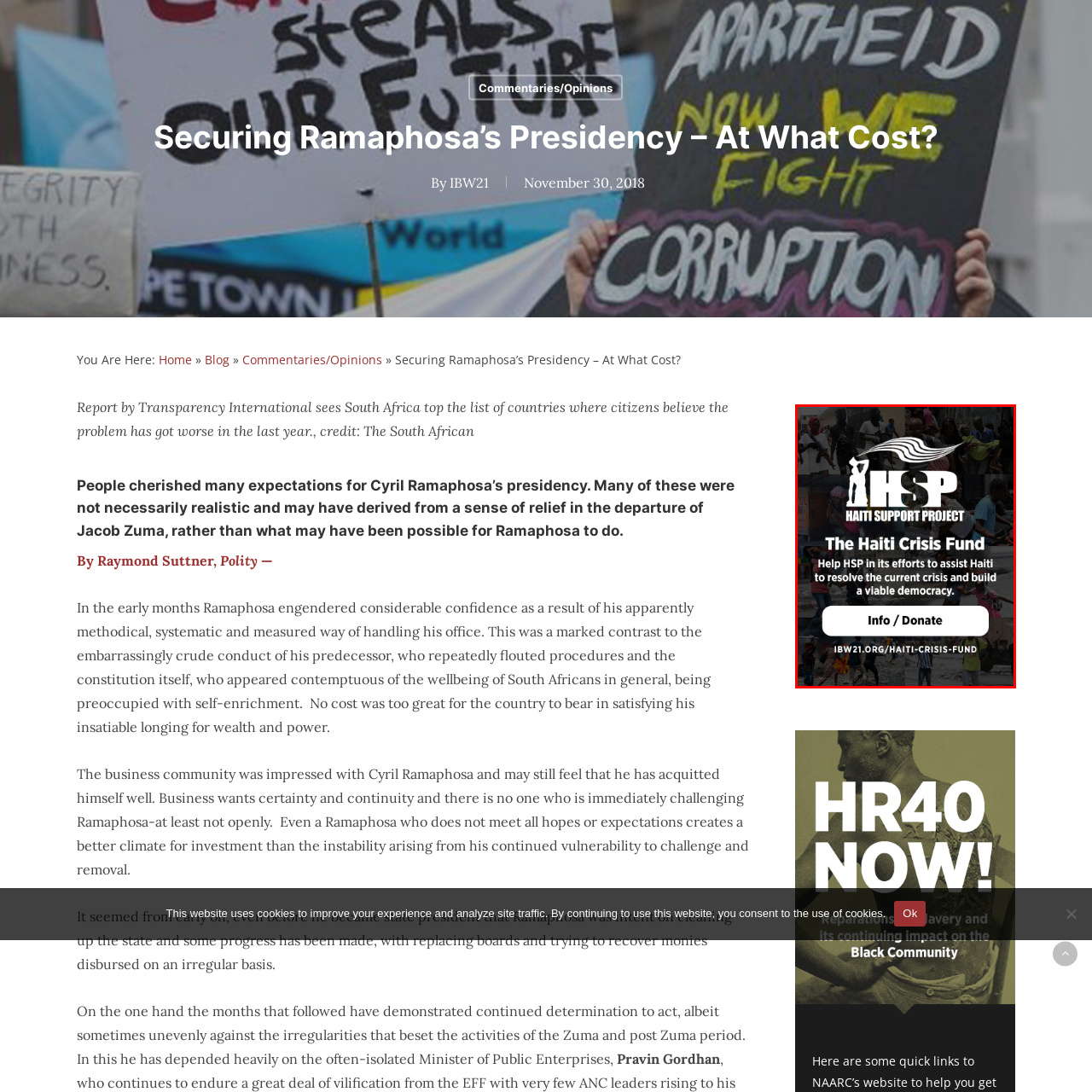What is the purpose of the campaign?
Direct your attention to the area of the image outlined in red and provide a detailed response based on the visual information available.

The caption states that the campaign aims to 'work towards the establishment of a stable democracy' in Haiti, indicating that the primary goal of the campaign is to support the development of a stable democratic system in the country.